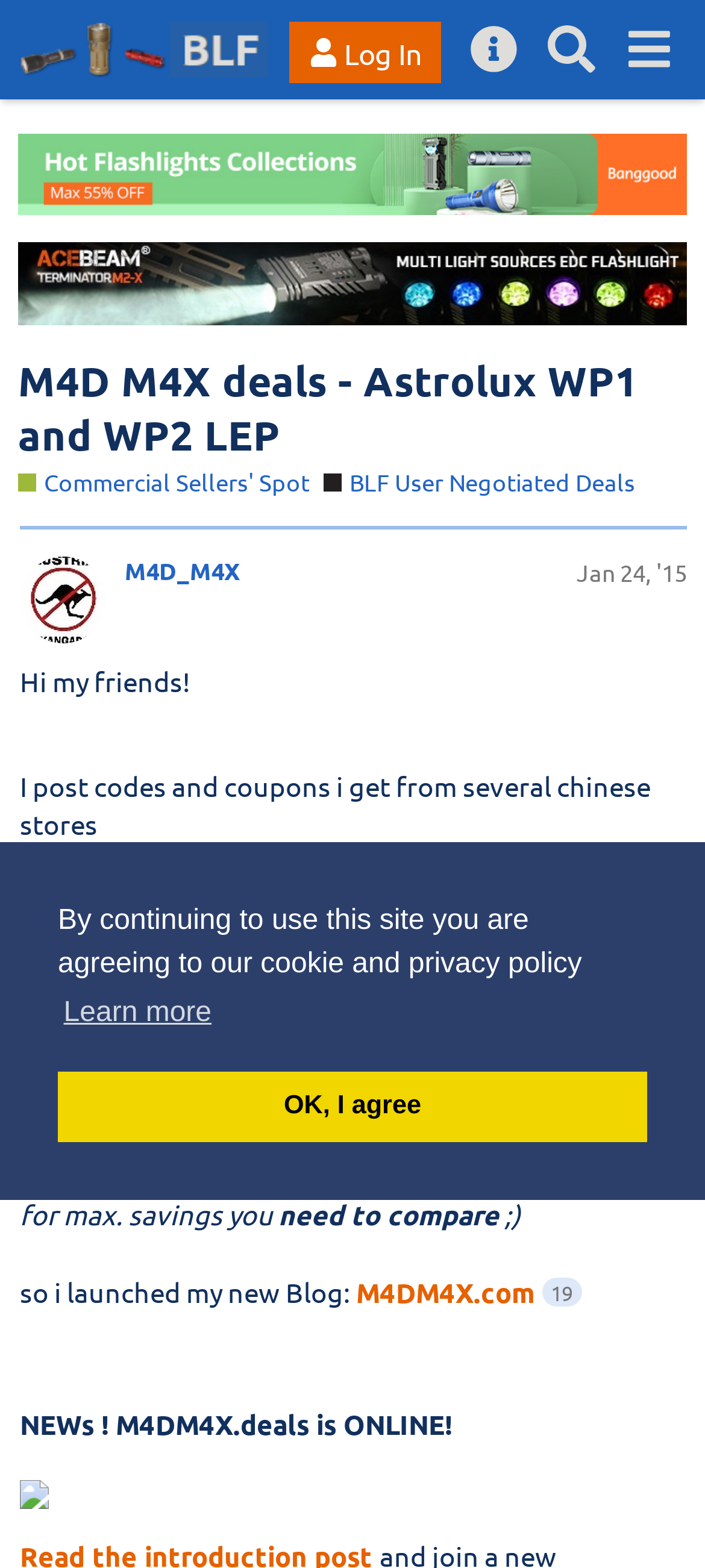What is the text of the webpage's headline?

M4D M4X deals - Astrolux WP1 and WP2 LEP